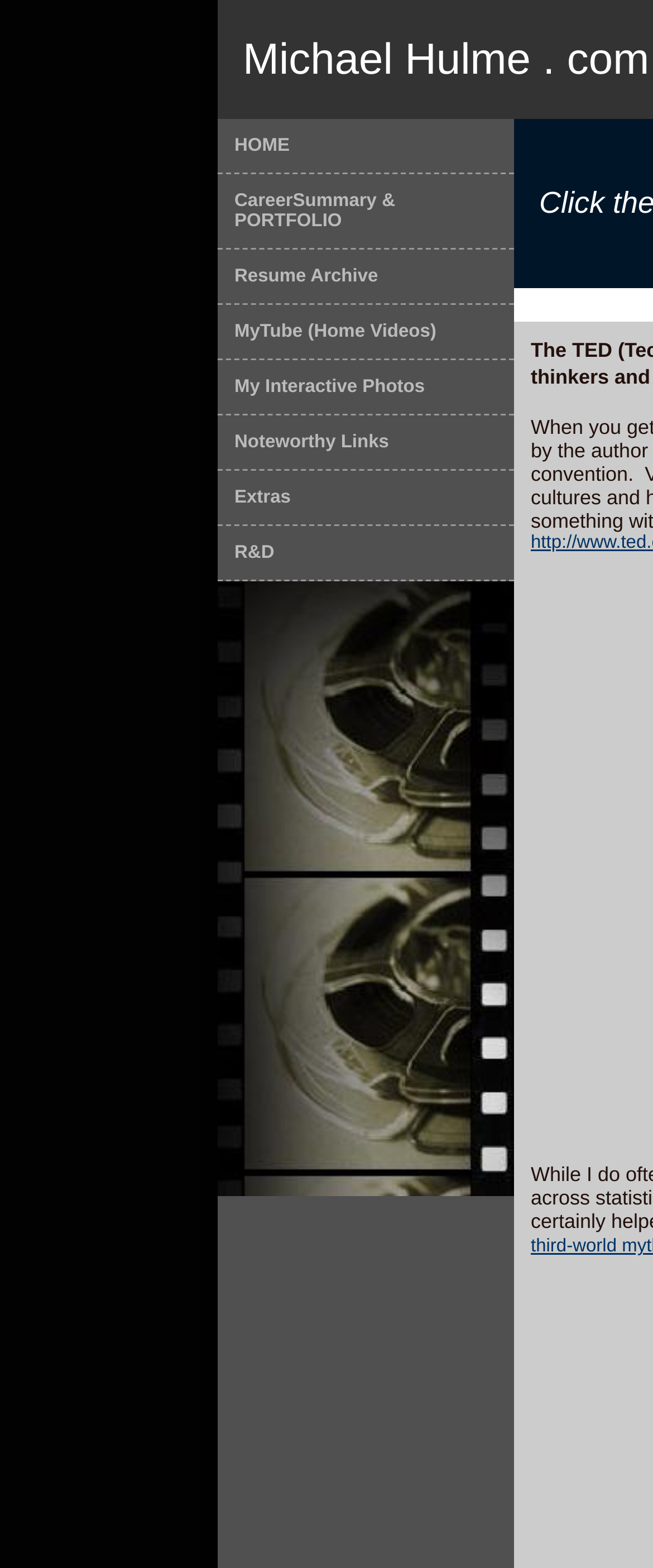What is the principal heading displayed on the webpage?

Michael Hulme . com